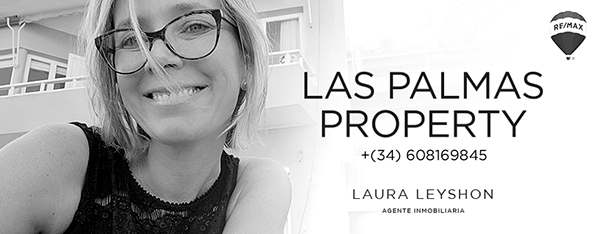Kindly respond to the following question with a single word or a brief phrase: 
What is the color of Laura Leyshon's top?

Black